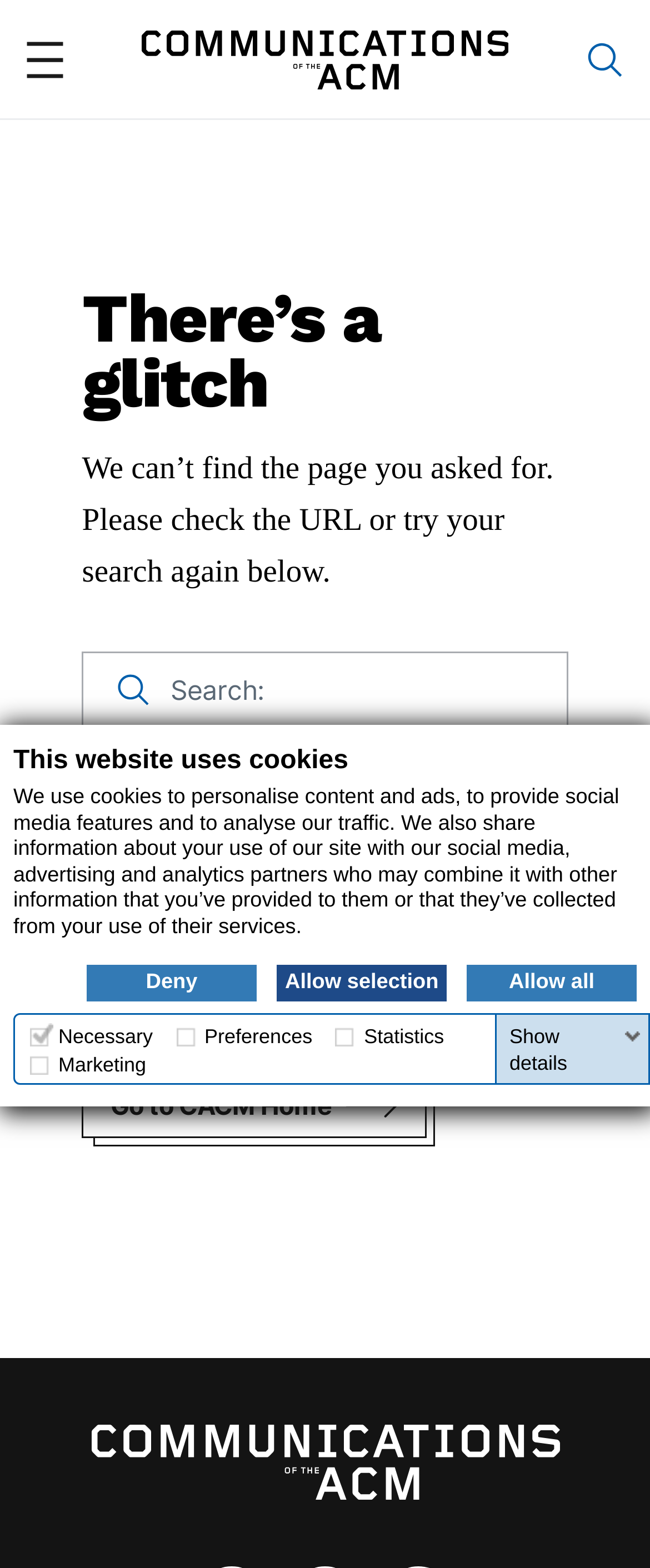Please find the bounding box coordinates of the element that you should click to achieve the following instruction: "Search this site". The coordinates should be presented as four float numbers between 0 and 1: [left, top, right, bottom].

[0.126, 0.486, 0.874, 0.539]